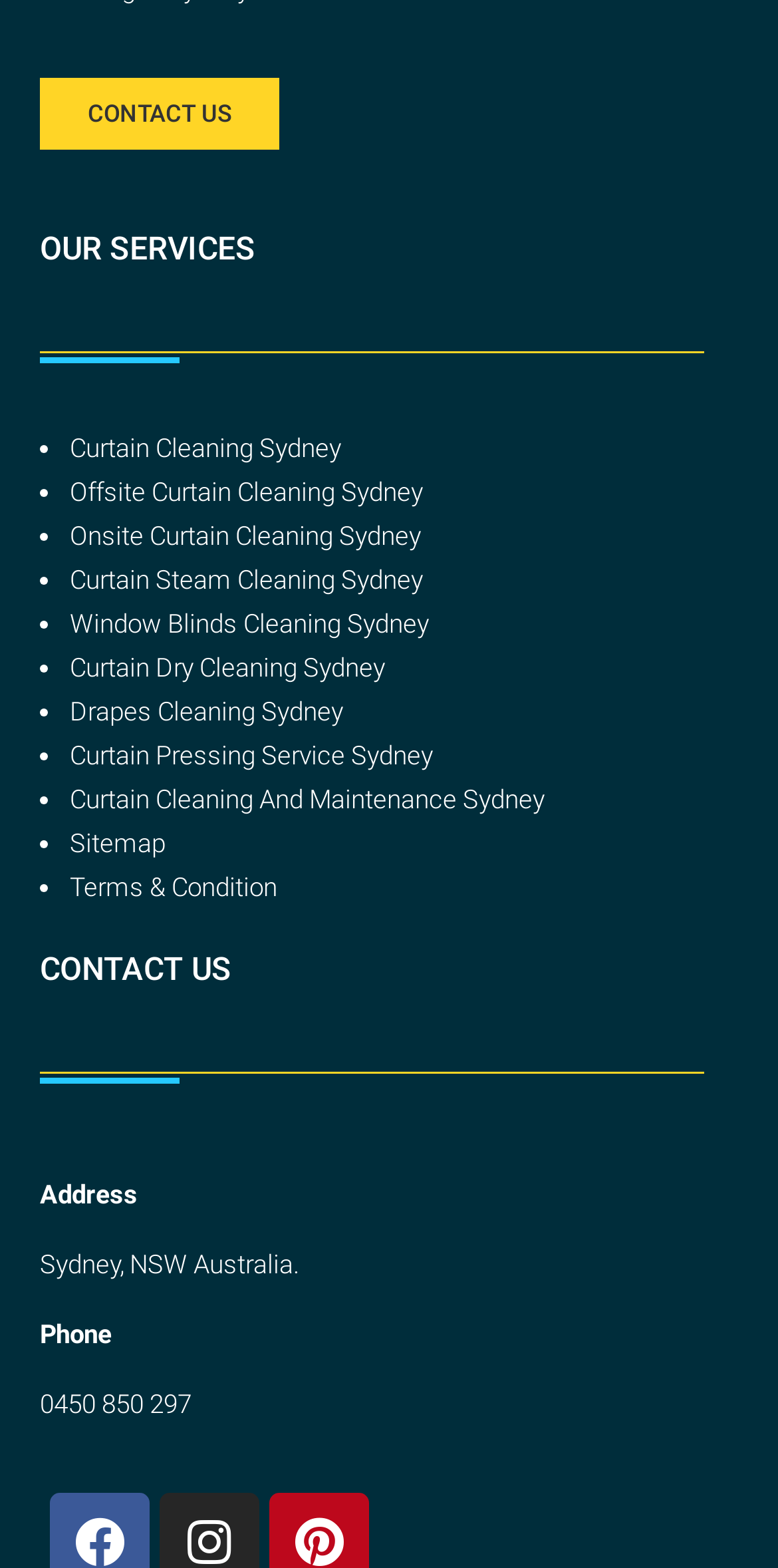What is the location of the service provider?
Please look at the screenshot and answer in one word or a short phrase.

Sydney, NSW Australia